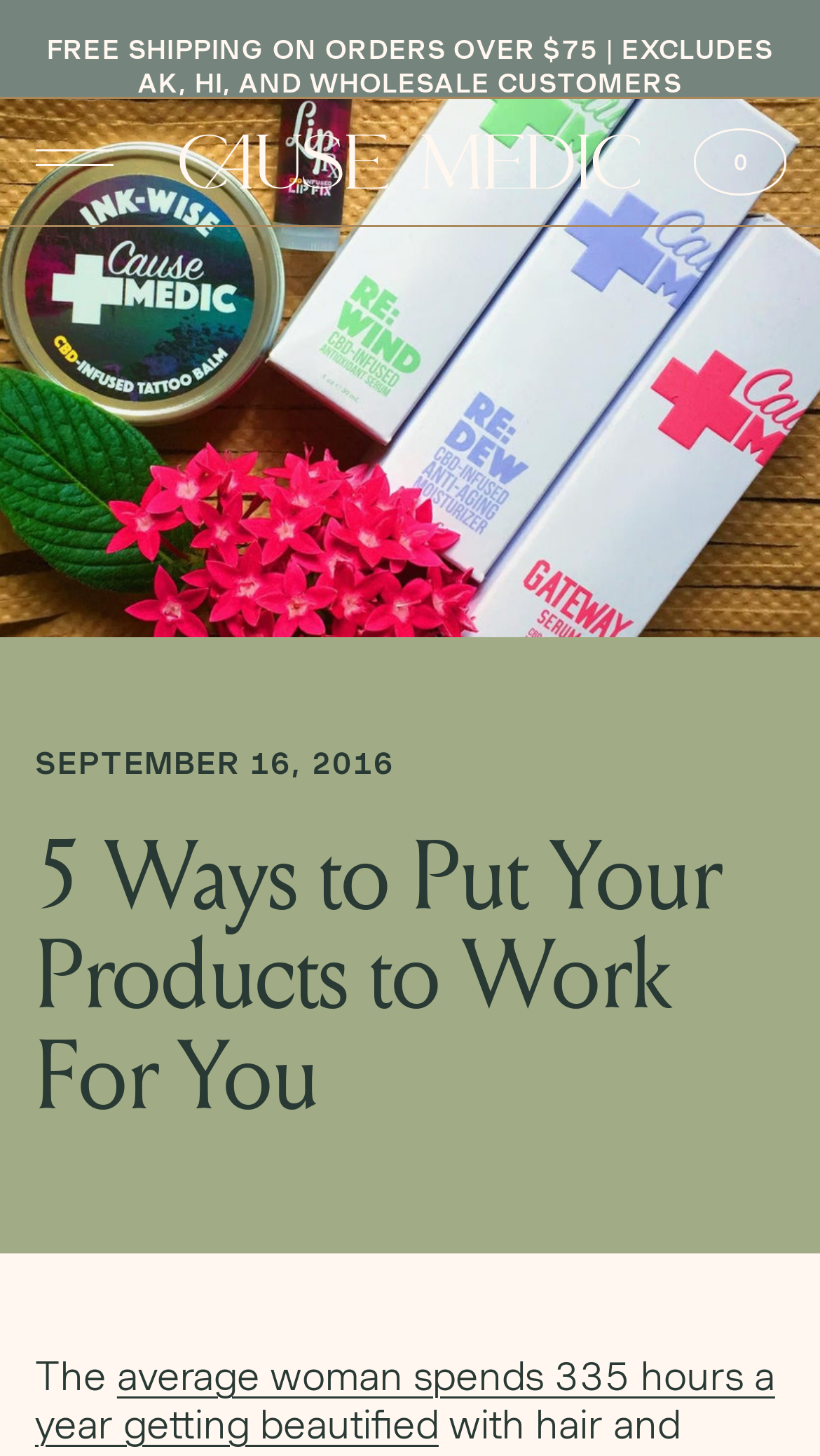Provide an in-depth caption for the contents of the webpage.

The webpage appears to be an article or blog post from CauseMedic, a CBD skincare products brand. At the top of the page, there is an announcement region with a static text stating "FREE SHIPPING ON ORDERS OVER $75 | EXCLUDES AK, HI, AND WHOLESALE CUSTOMERS". Below this, there is a menu option labeled "View Menu" and the brand's logo, which is an image with the text "CauseMedic" next to it. 

To the right of the logo, there is a link to the cart, which currently has 0 items. Below the top navigation section, there is a large image that spans the width of the page, with a heading that reads "5 Ways to Put Your Products to Work For You" above it. The article's publication date, "SEPTEMBER 16, 2016", is displayed above the main heading.

The main content of the article starts with a sentence that reads "The average woman spends 335 hours a year getting beautified..." and continues below. The article appears to be discussing the time spent on beauty routines and how CBD skincare products can be utilized.